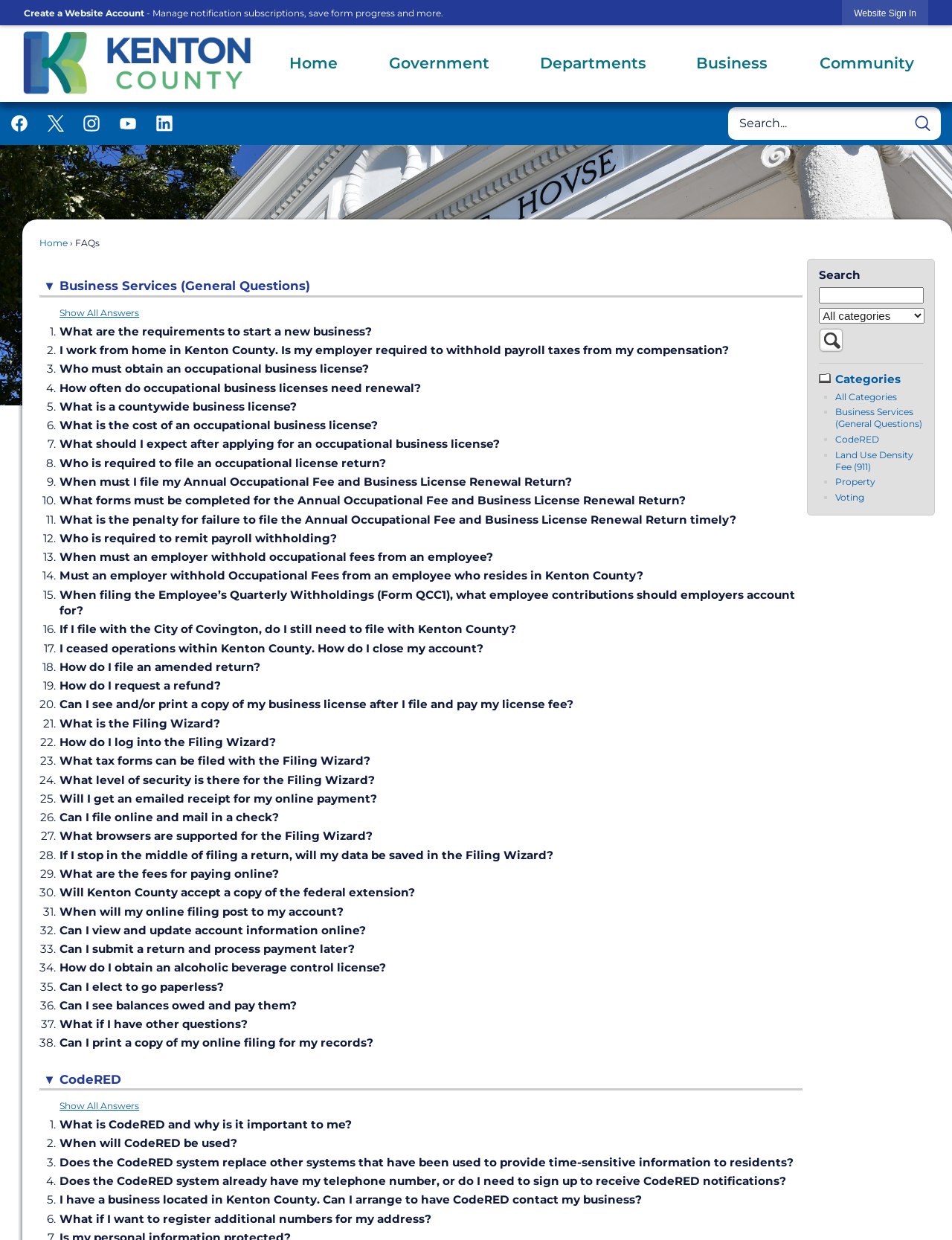What social media platforms are linked on this webpage?
Using the picture, provide a one-word or short phrase answer.

Facebook, Instagram, YouTube, LinkedIn